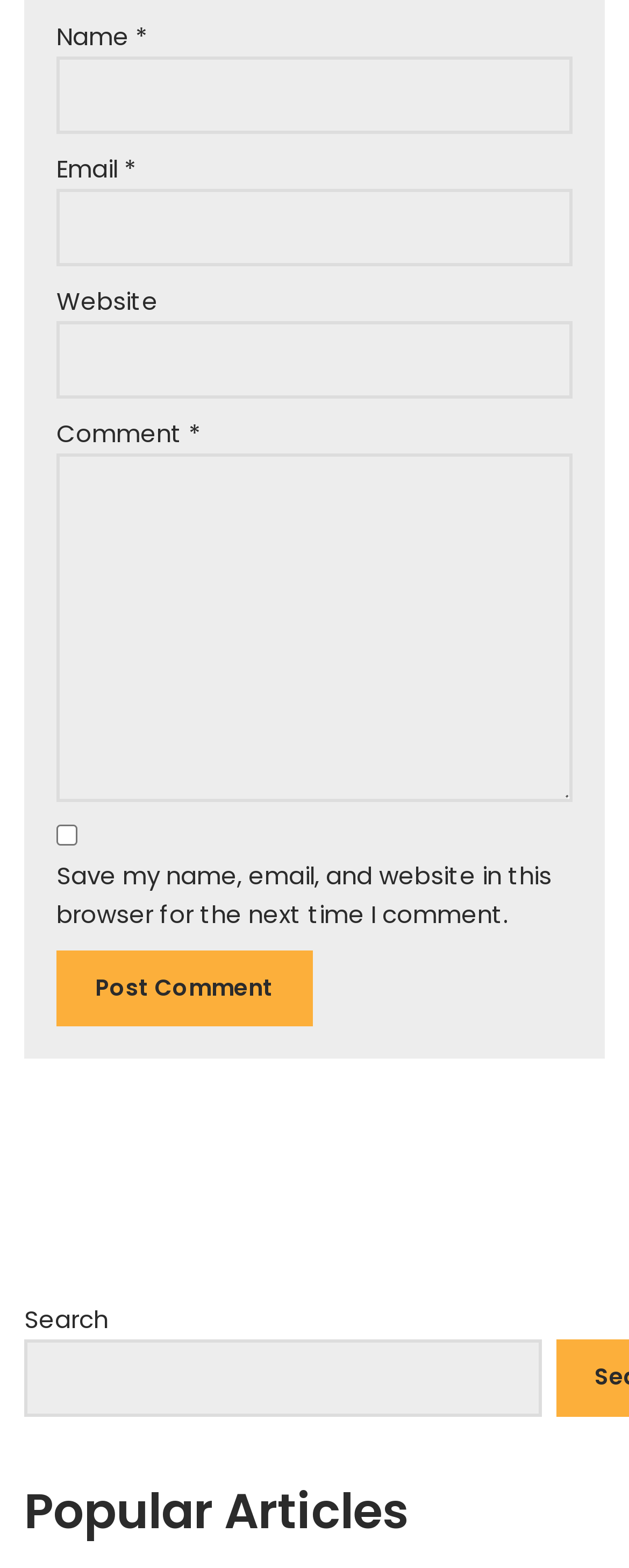What is the function of the search box?
Provide a concise answer using a single word or phrase based on the image.

Search